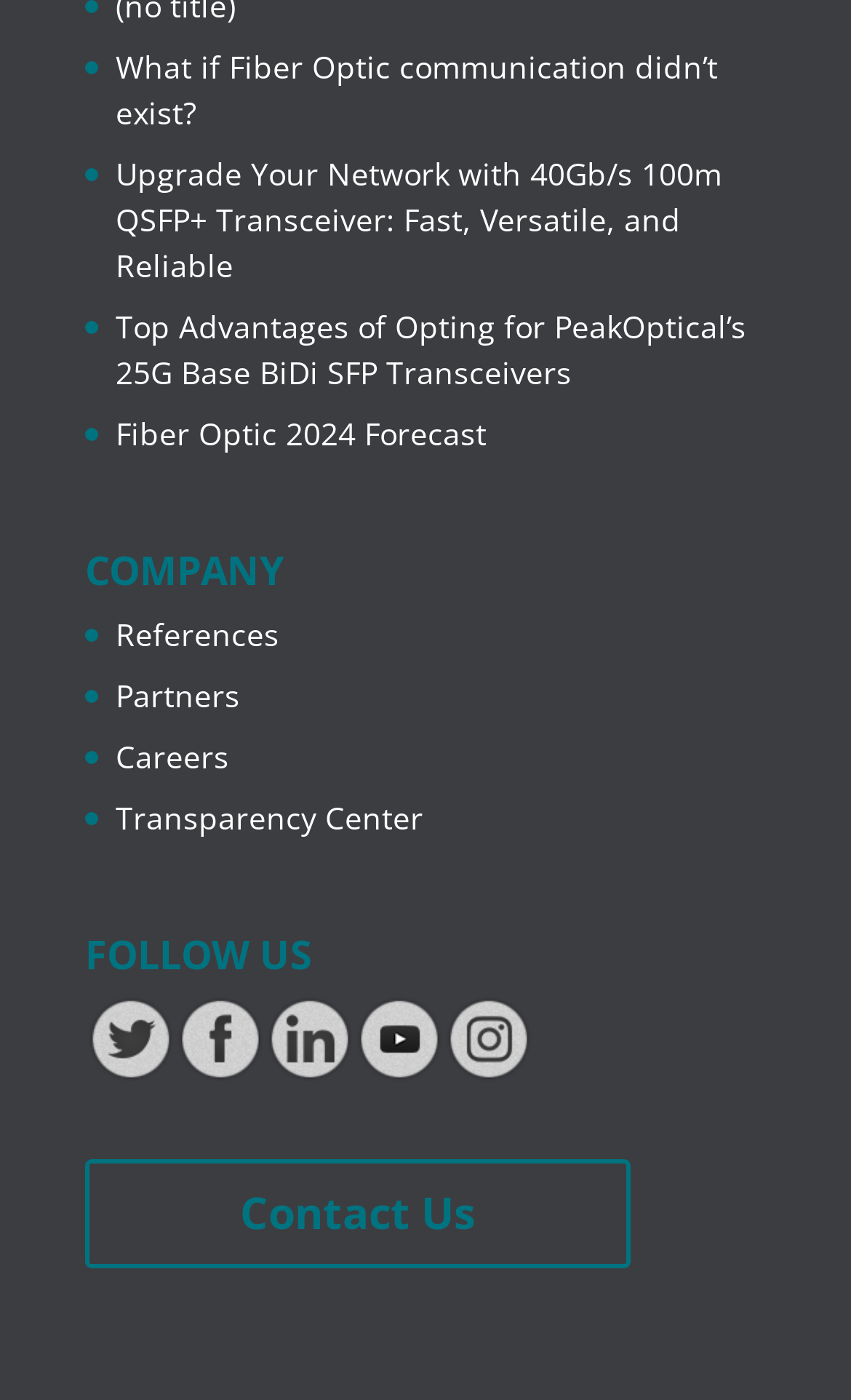Specify the bounding box coordinates for the region that must be clicked to perform the given instruction: "Contact us".

[0.1, 0.827, 0.741, 0.905]